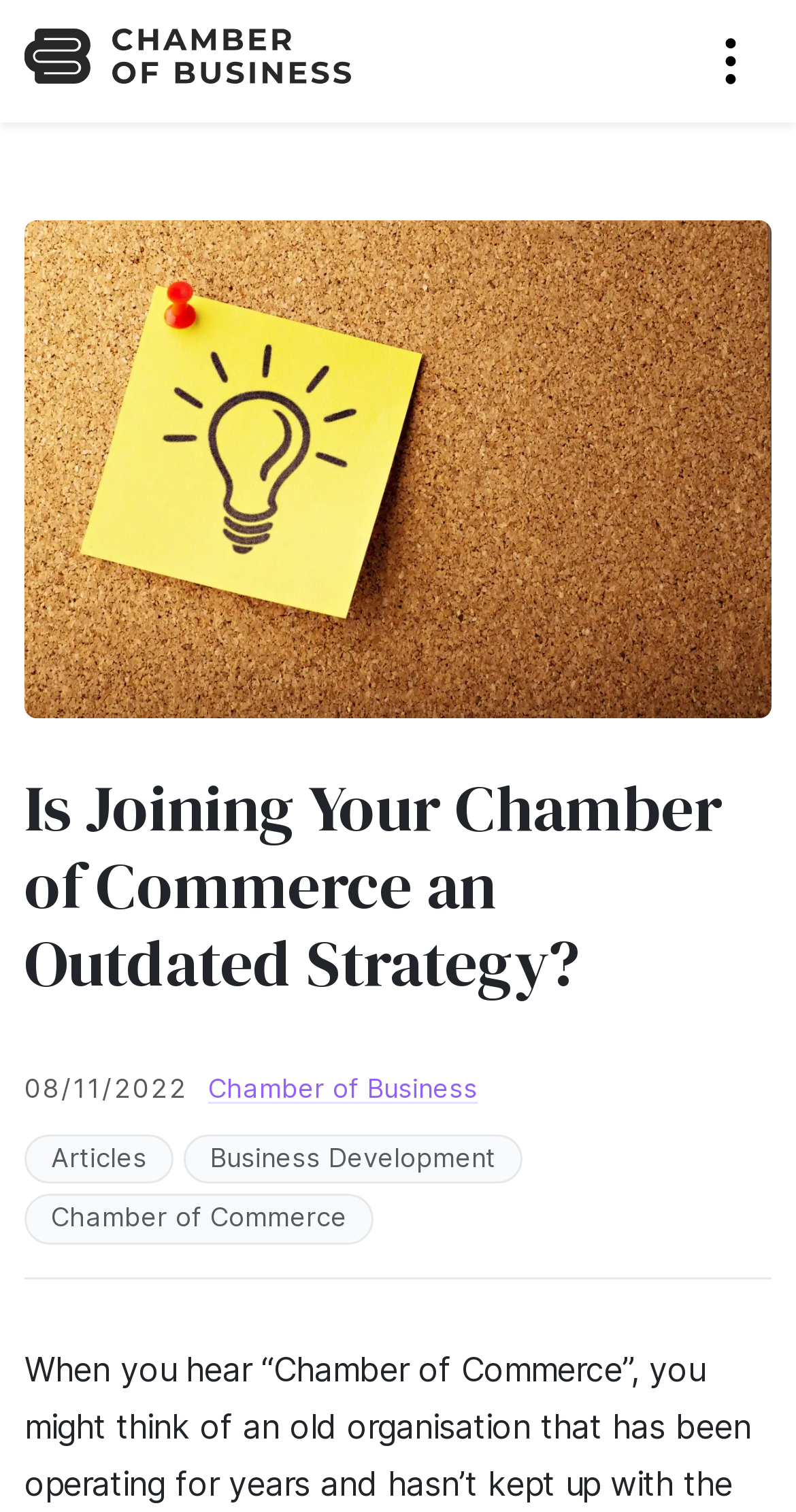From the screenshot, find the bounding box of the UI element matching this description: "Articles". Supply the bounding box coordinates in the form [left, top, right, bottom], each a float between 0 and 1.

[0.031, 0.75, 0.218, 0.783]